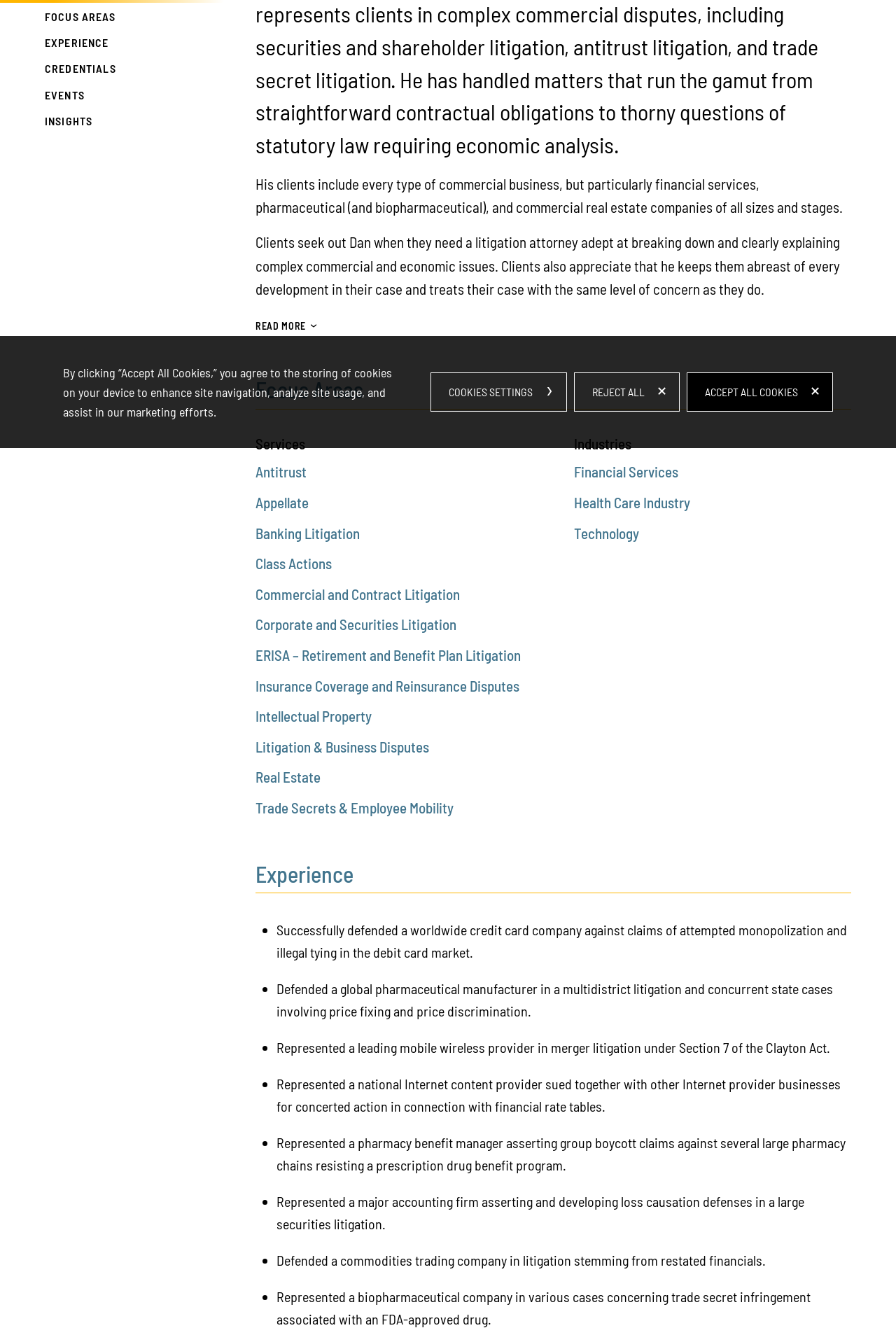Show the bounding box coordinates for the HTML element as described: "Commercial and Contract Litigation".

[0.285, 0.458, 0.513, 0.471]